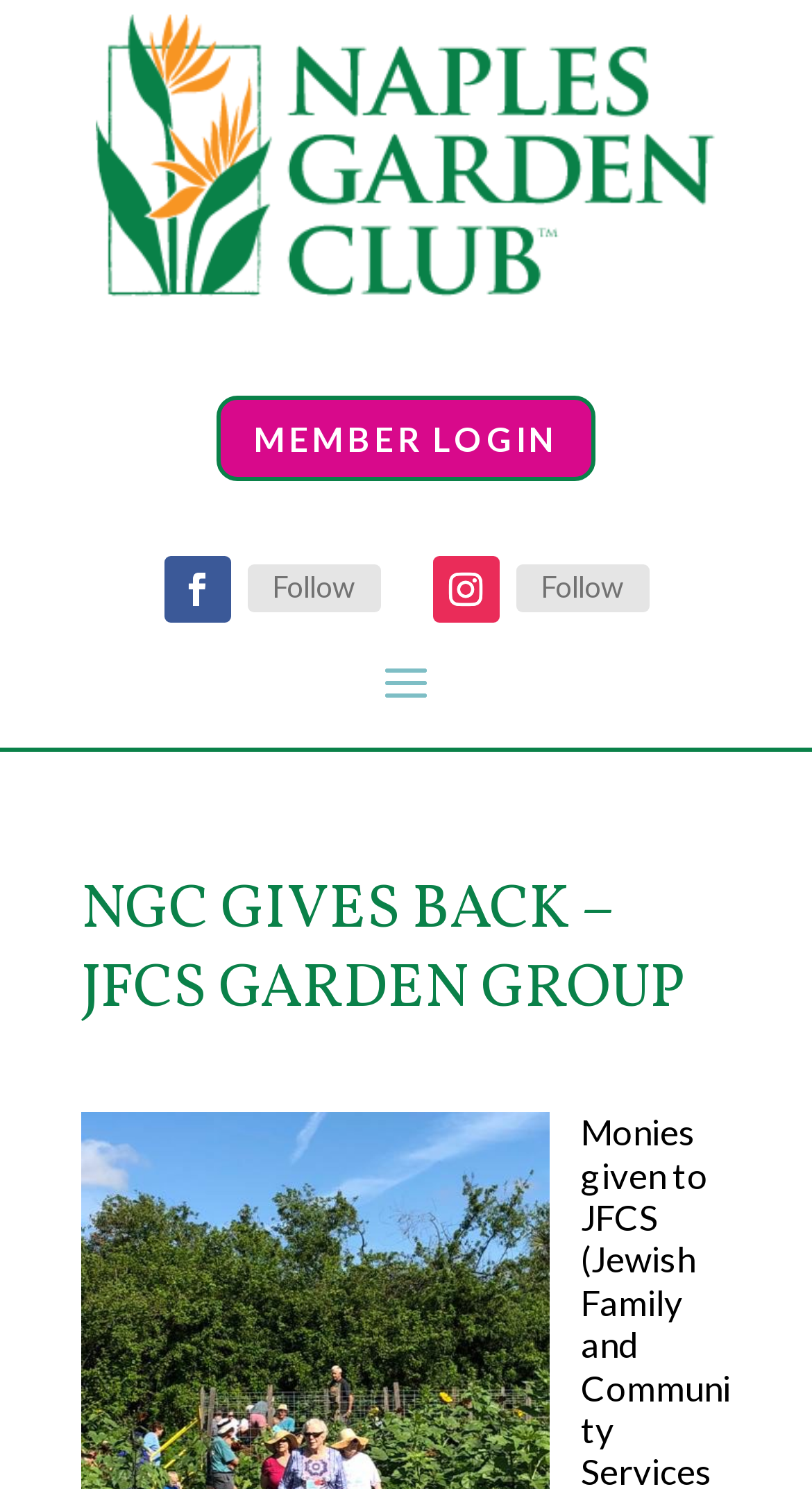Provide a brief response to the question below using one word or phrase:
What is the theme of the webpage?

Gardening